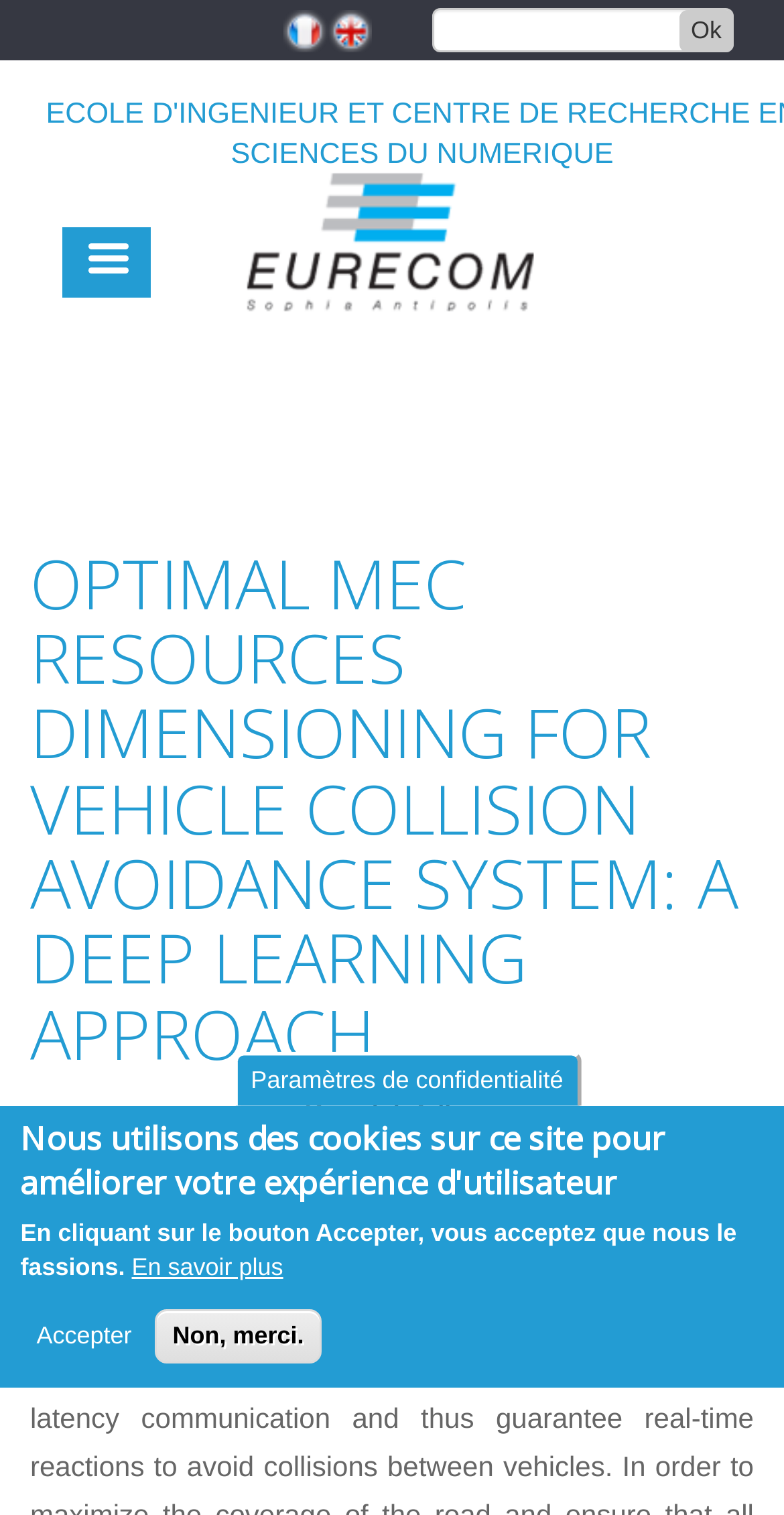Provide a one-word or one-phrase answer to the question:
What is the language of the webpage?

French and English